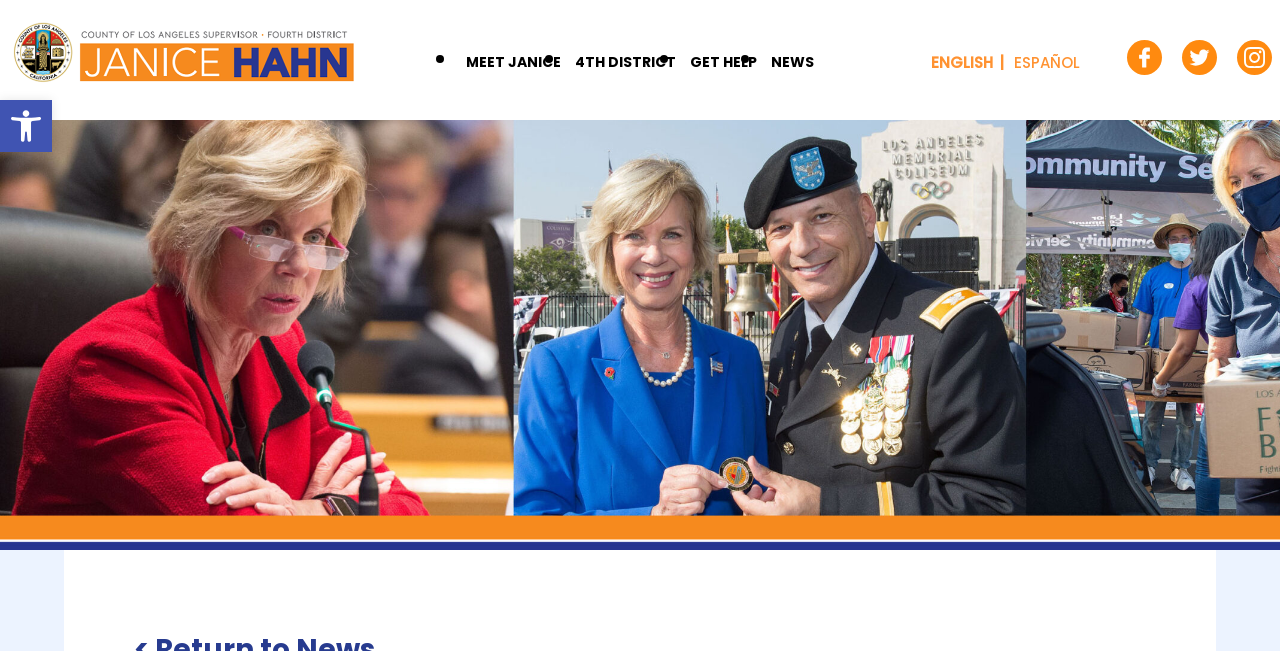What is the purpose of the button in the top left corner?
Using the image as a reference, answer with just one word or a short phrase.

Open toolbar Accessibility Tools